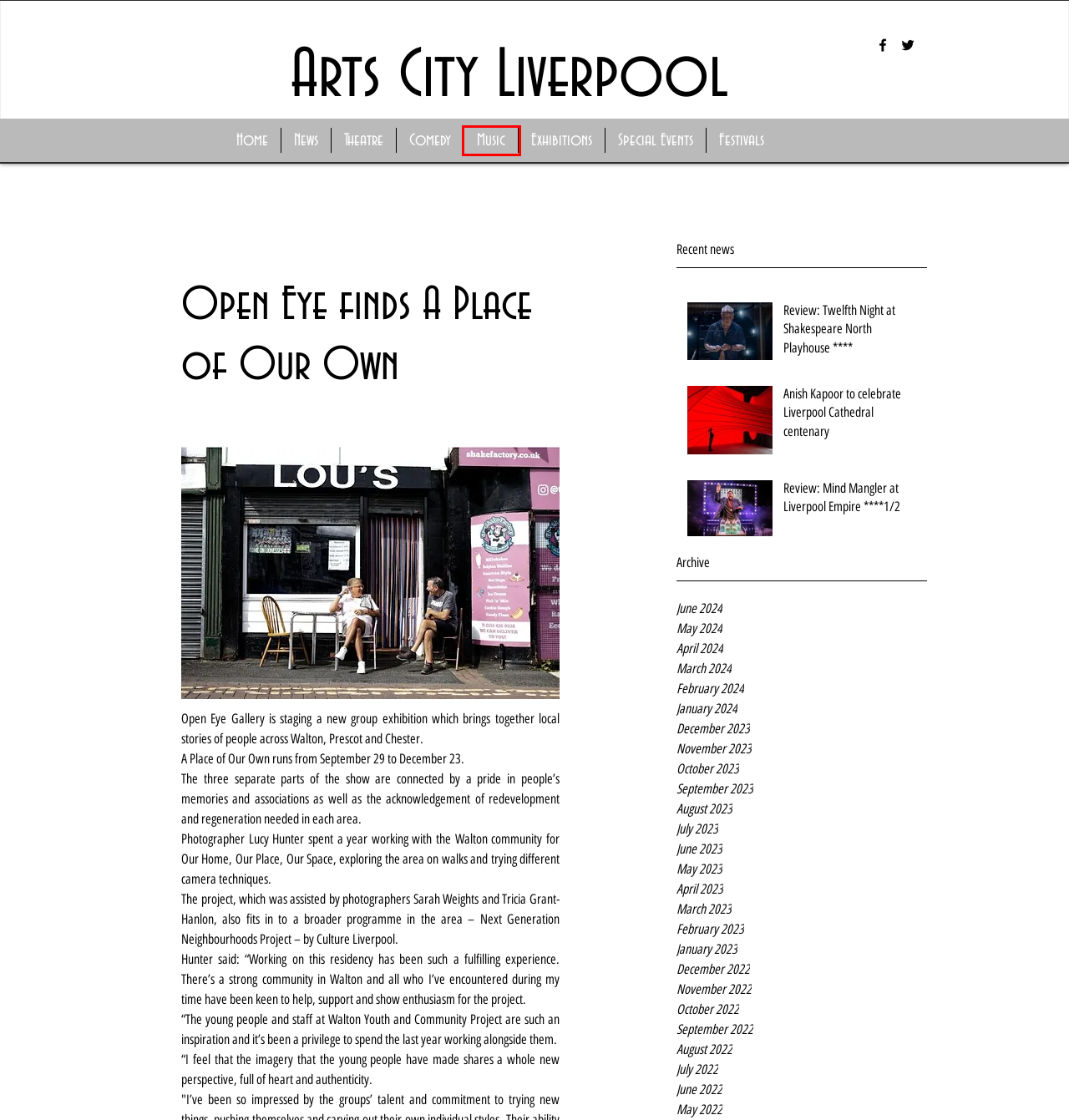Look at the screenshot of a webpage where a red rectangle bounding box is present. Choose the webpage description that best describes the new webpage after clicking the element inside the red bounding box. Here are the candidates:
A. Comedy | ArtsCityLiverpool
B. Review: Twelfth Night at Shakespeare North Playhouse ****
C. Music | ArtsCityLiverpool
D. November - 2023
E. September - 2023
F. Theatre | ArtsCityLiverpool
G. September - 2022
H. March - 2023

C